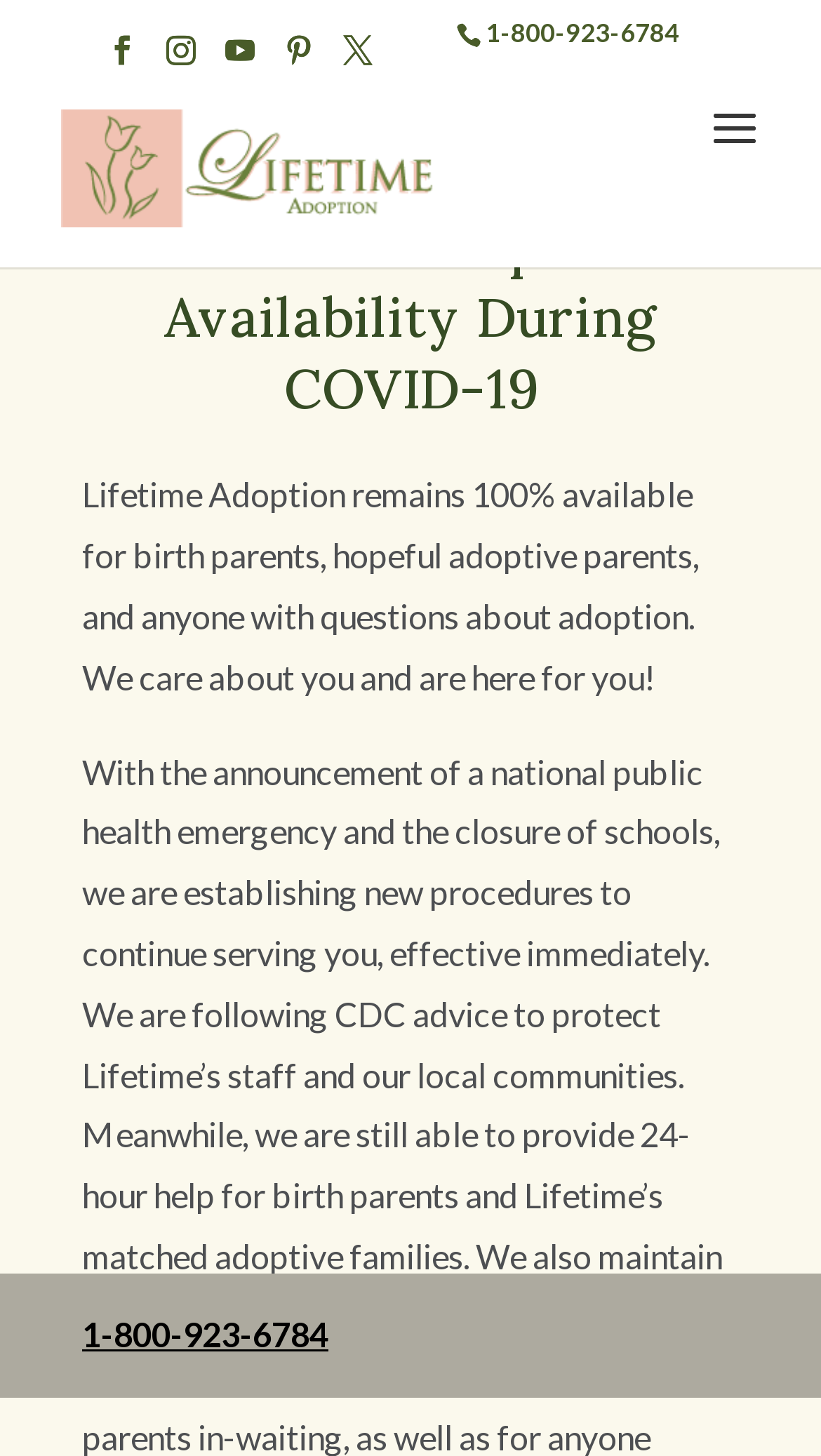What is the name of the adoption agency?
Please respond to the question with as much detail as possible.

The name of the adoption agency can be found on the top left of the webpage, which is 'Lifetime Adoption'. This is also confirmed by the image with the same name.